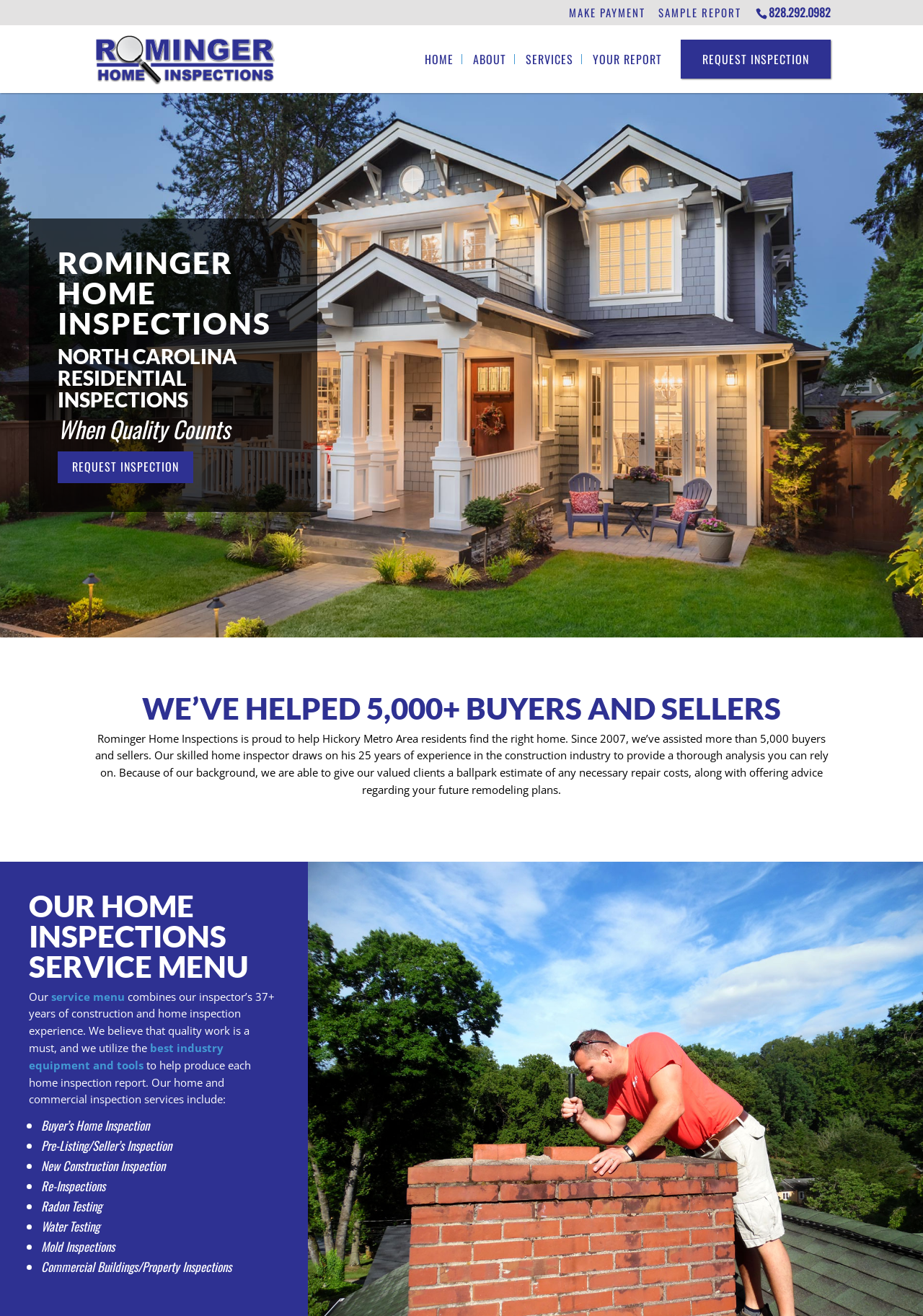Determine the bounding box coordinates of the clickable area required to perform the following instruction: "Call the phone number". The coordinates should be represented as four float numbers between 0 and 1: [left, top, right, bottom].

[0.833, 0.003, 0.9, 0.016]